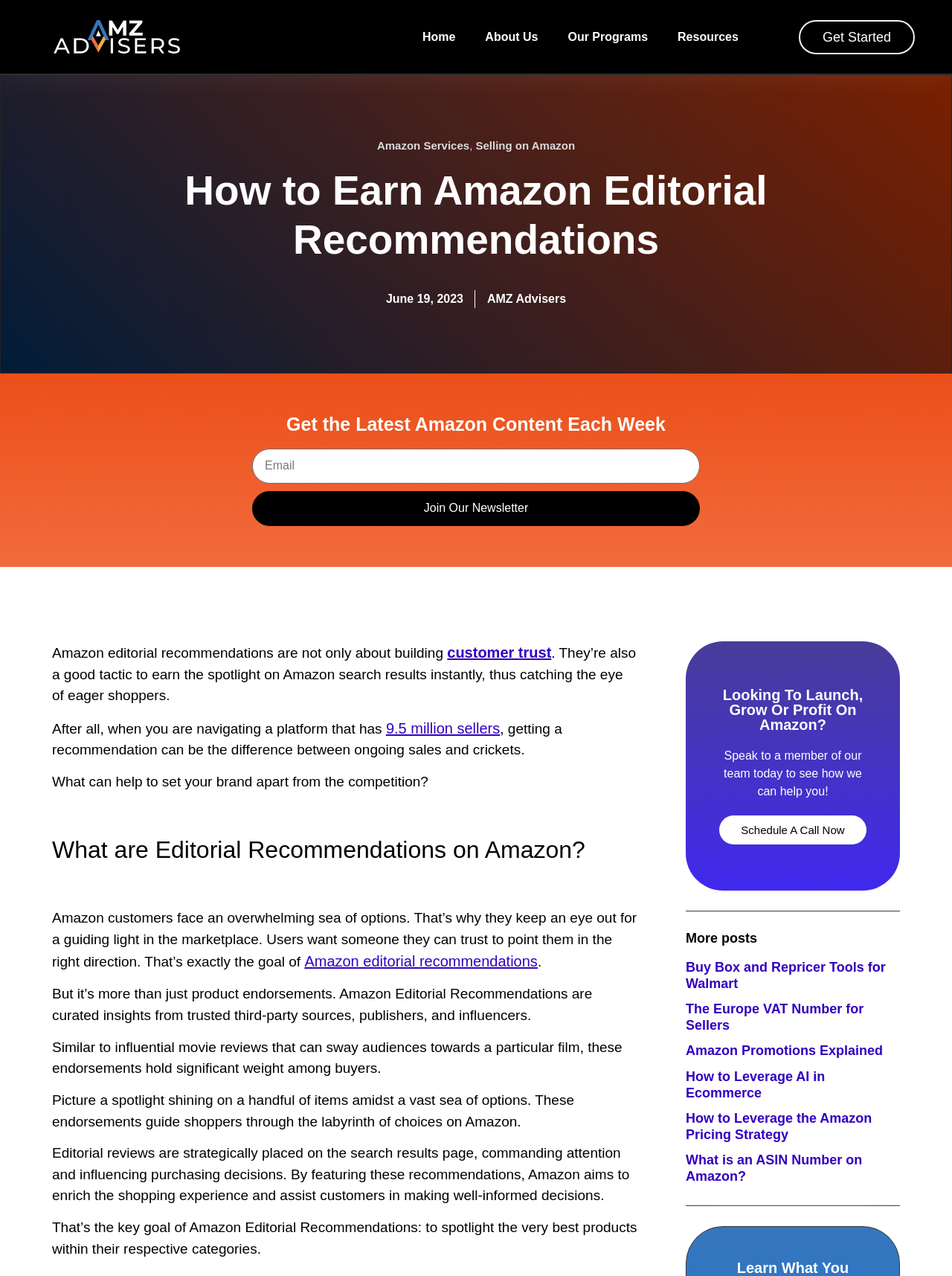Answer the question below in one word or phrase:
What is the purpose of Amazon Editorial Recommendations?

To spotlight the best products